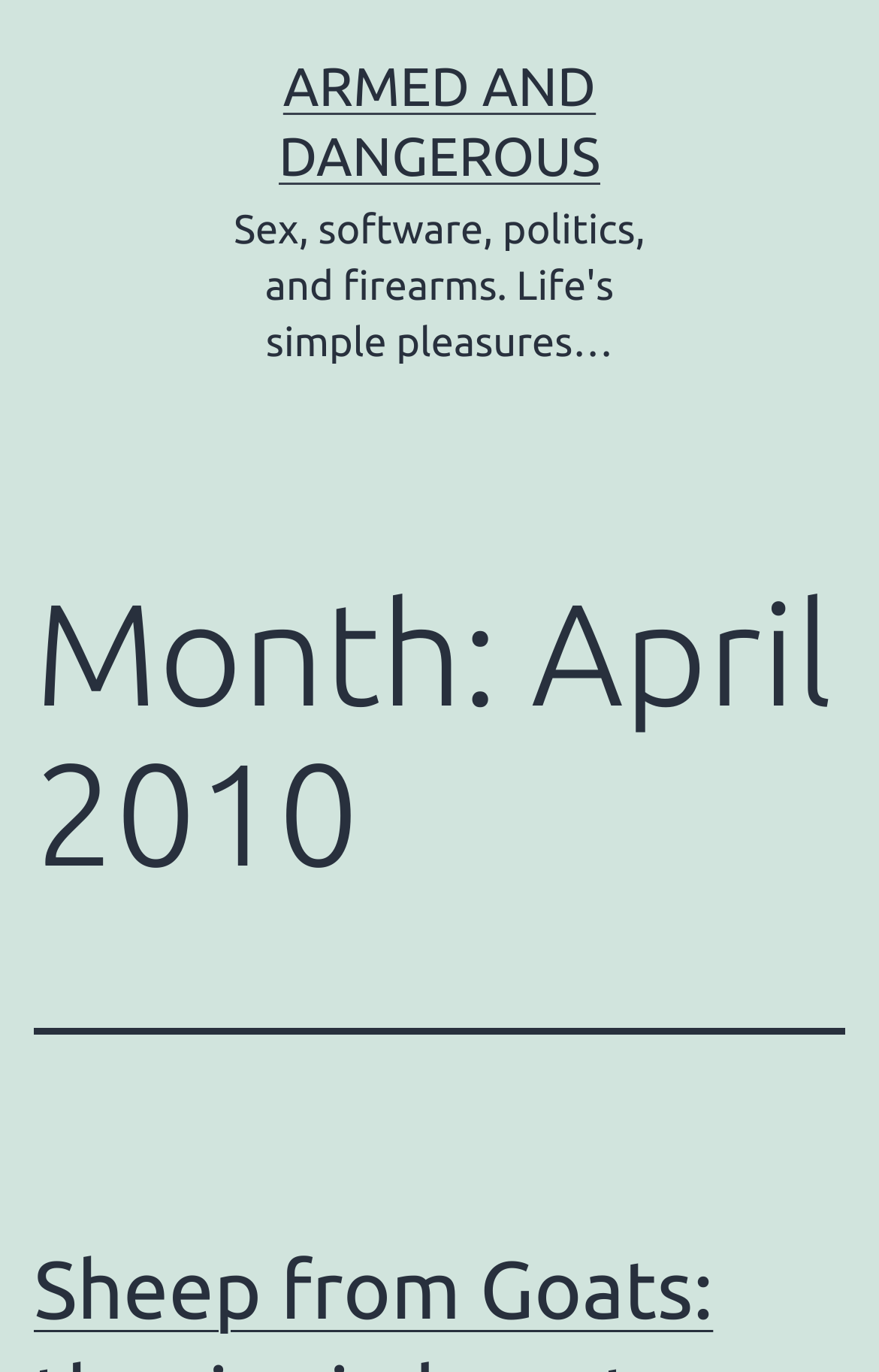Extract the primary header of the webpage and generate its text.

Month: April 2010